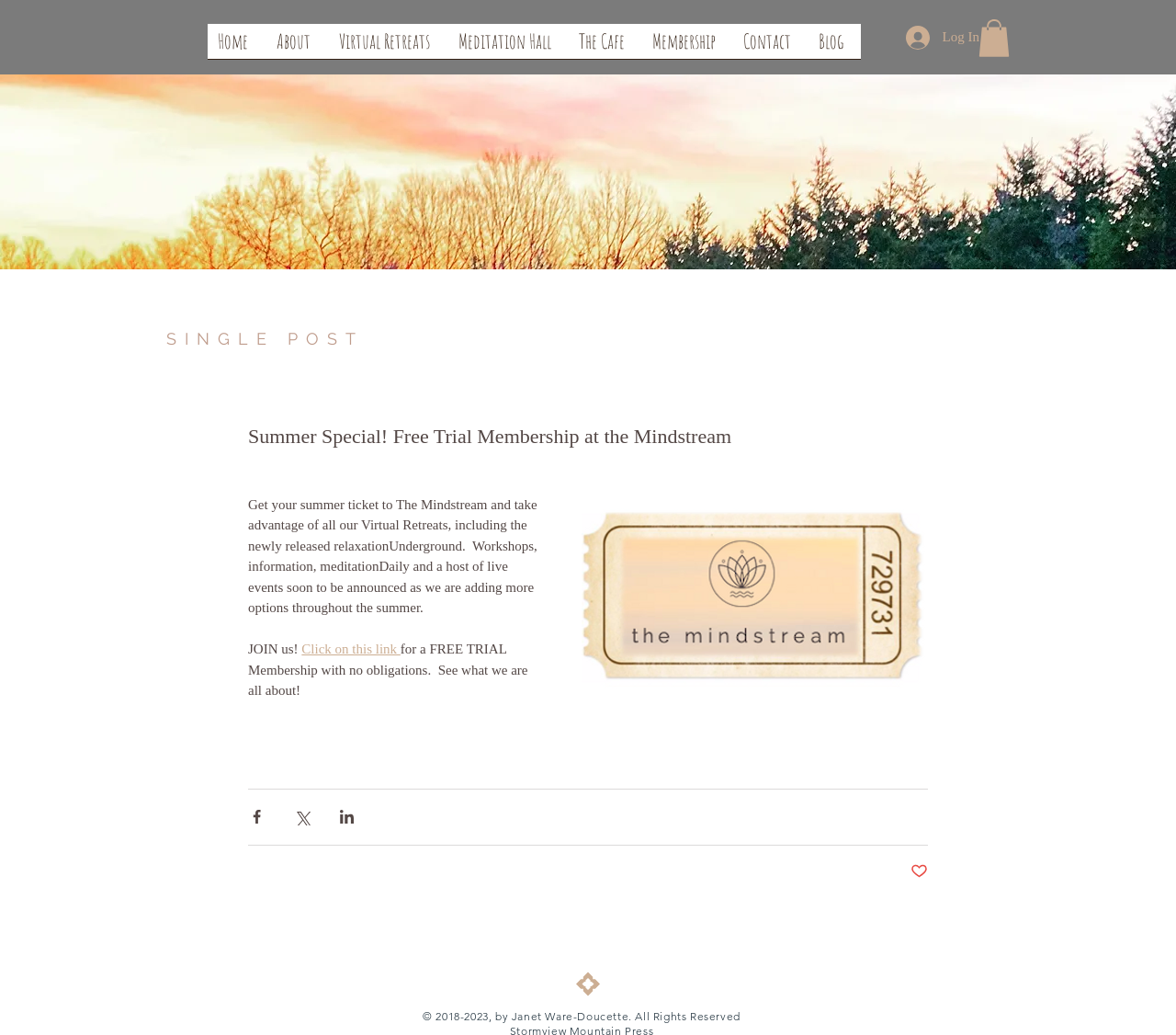Give a comprehensive overview of the webpage, including key elements.

The webpage is about The Mindstream, a platform offering virtual retreats, meditation, and other events. At the top, there is a navigation menu with links to different sections of the website, including Home, About, Virtual Retreats, Meditation Hall, The Cafe, Membership, Contact, and Blog. 

To the right of the navigation menu, there are two buttons: "Log In" and another button with an image. Below the navigation menu, there is a large banner image that spans the entire width of the page.

The main content of the page is divided into two sections. The top section has a heading "SINGLE POST" and a large image. The bottom section has a heading "Summer Special! Free Trial Membership at the Mindstream" and a paragraph of text describing the benefits of joining The Mindstream, including access to virtual retreats, workshops, and live events. There is a call-to-action button to join, as well as a link to sign up for a free trial membership.

Below the main content, there are three social media sharing buttons for Facebook, Twitter, and LinkedIn, each with an accompanying image. At the very bottom of the page, there is a copyright notice with the years 2018-2023 and the name Janet Ware-Doucette.